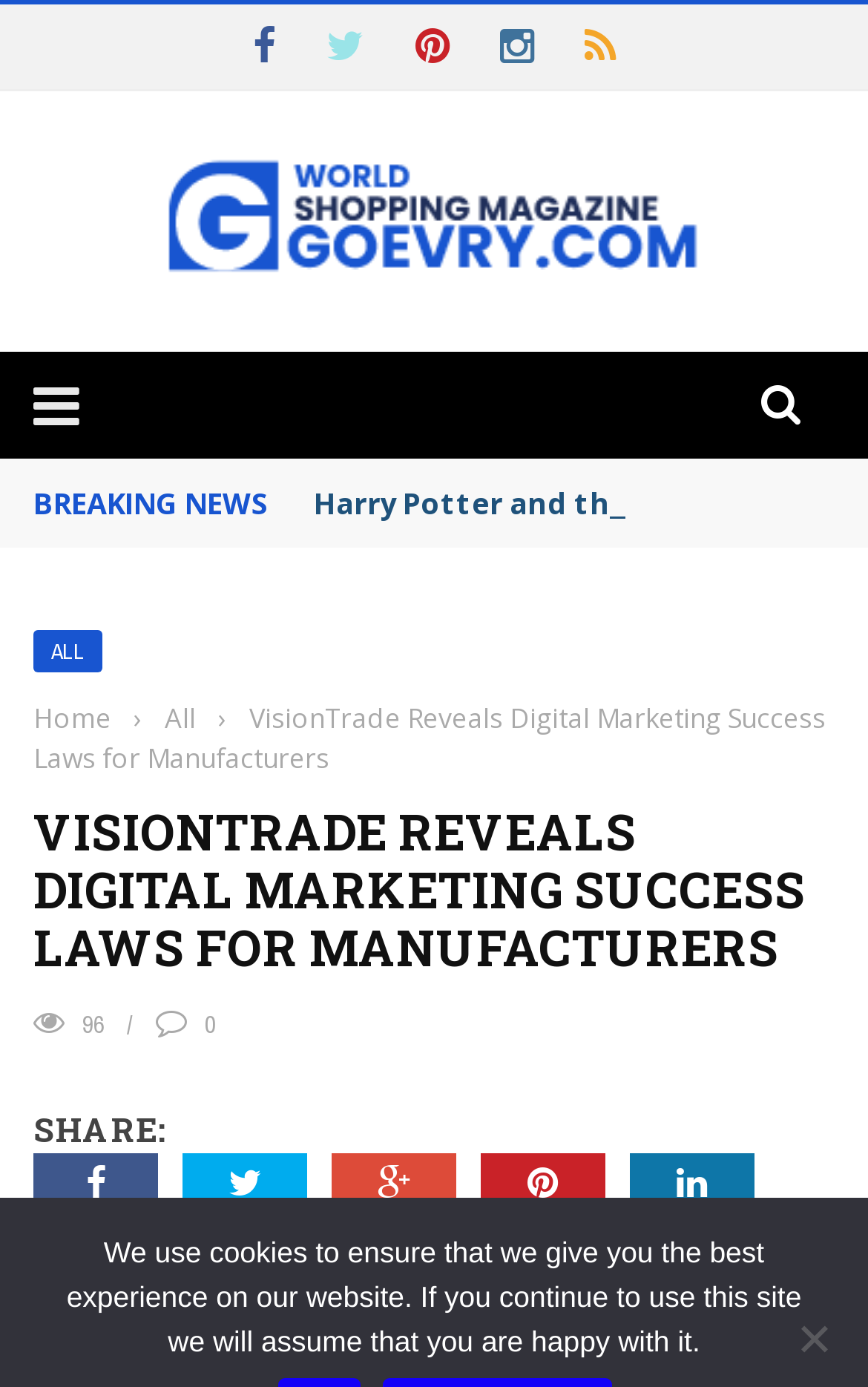Find the bounding box of the element with the following description: "All". The coordinates must be four float numbers between 0 and 1, formatted as [left, top, right, bottom].

[0.19, 0.504, 0.226, 0.531]